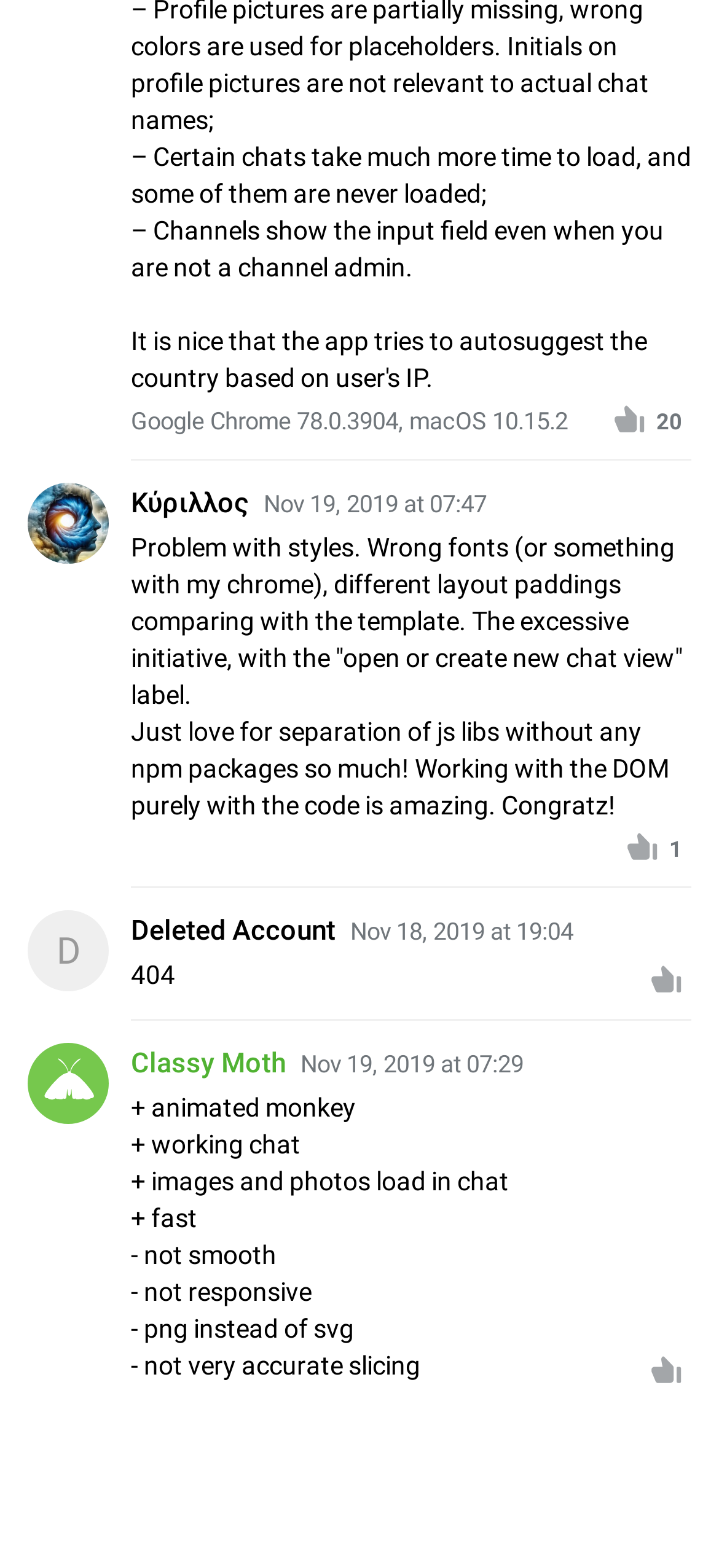Answer with a single word or phrase: 
How many comments are there on this webpage?

6